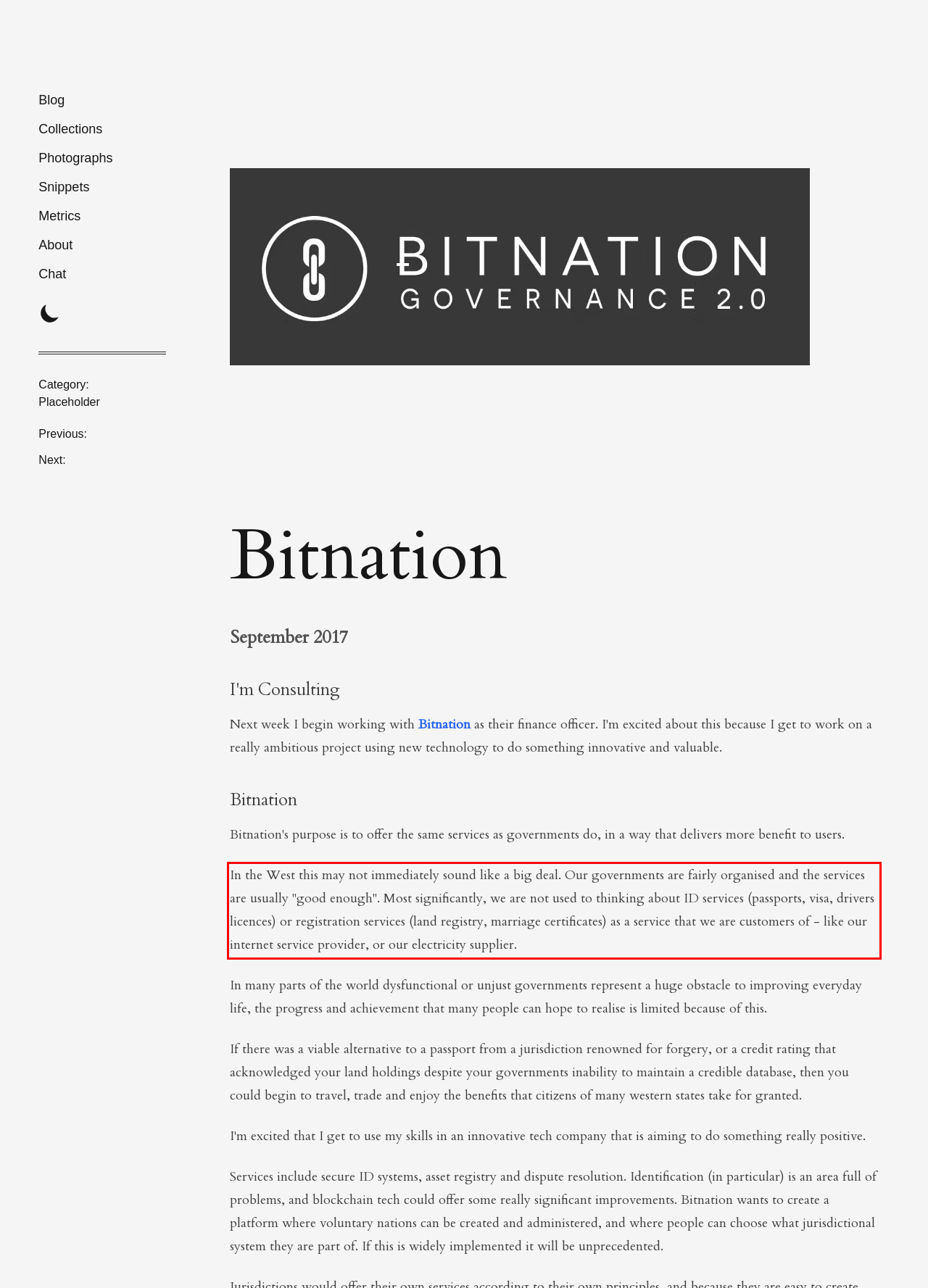Given a screenshot of a webpage with a red bounding box, please identify and retrieve the text inside the red rectangle.

In the West this may not immediately sound like a big deal. Our governments are fairly organised and the services are usually "good enough". Most significantly, we are not used to thinking about ID services (passports, visa, drivers licences) or registration services (land registry, marriage certificates) as a service that we are customers of - like our internet service provider, or our electricity supplier.